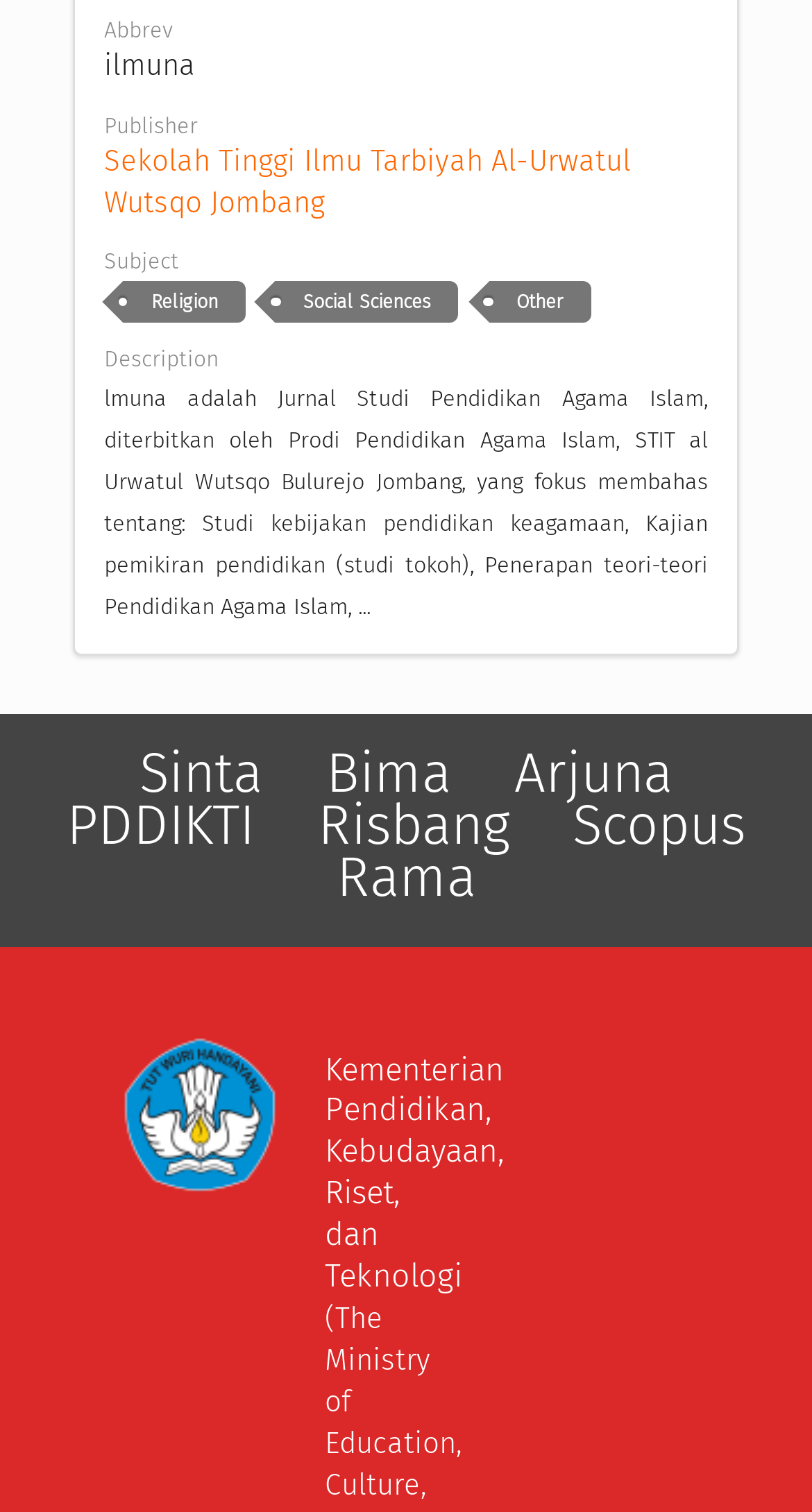How many images are there on the webpage?
Could you answer the question in a detailed manner, providing as much information as possible?

There is only one image on the webpage, which is located at coordinates [0.144, 0.684, 0.349, 0.794] and does not have any OCR text or element description.